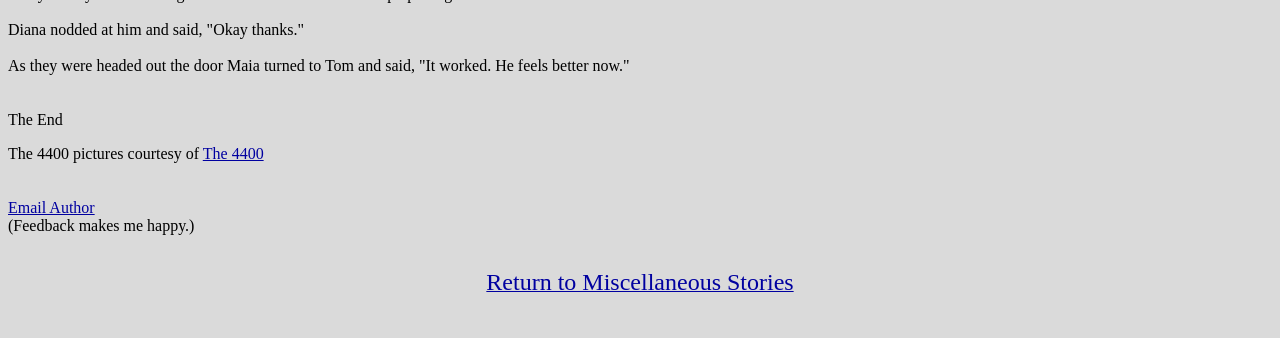What is the story about? Refer to the image and provide a one-word or short phrase answer.

Diana and Tom